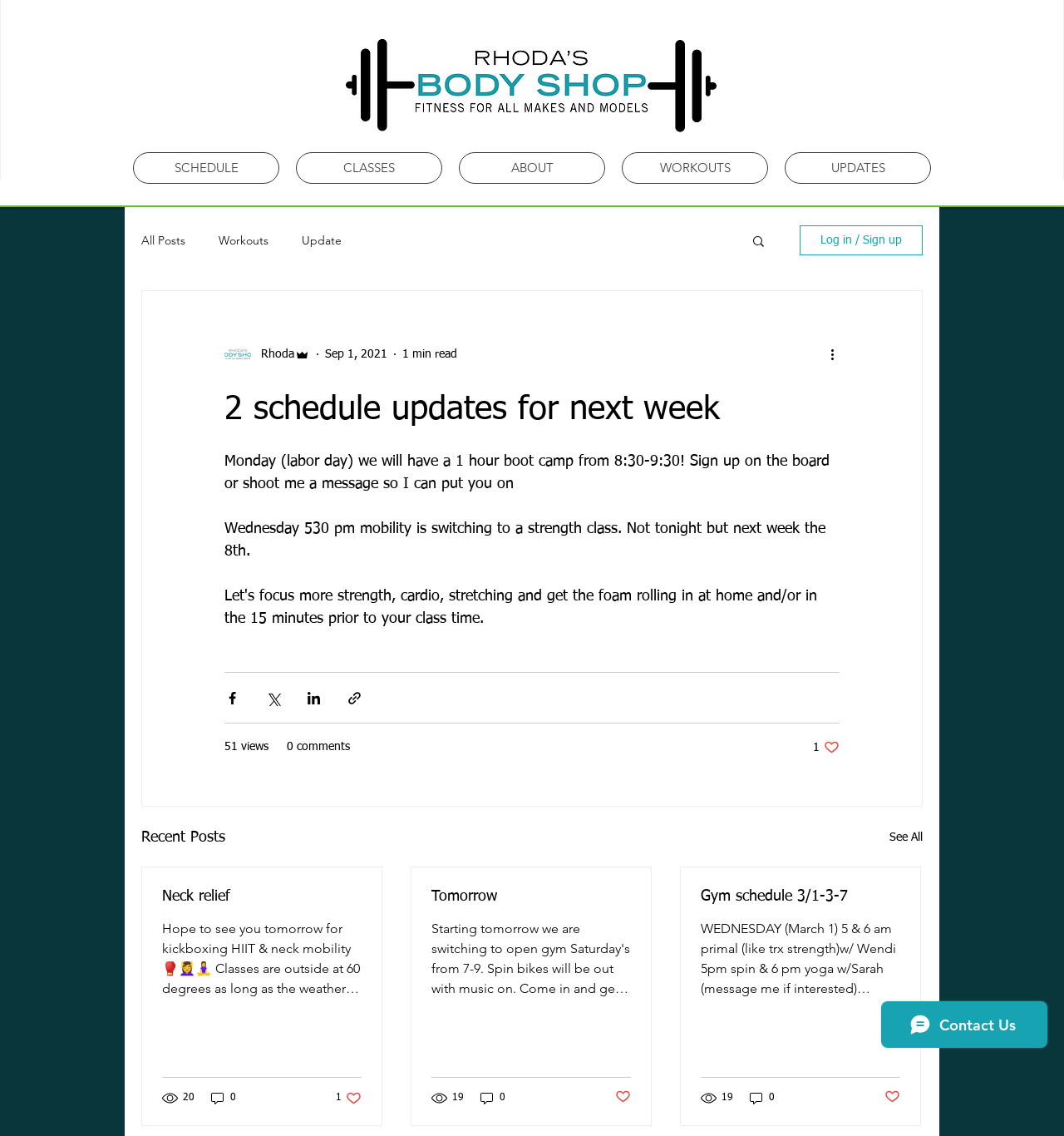Can you find the bounding box coordinates for the UI element given this description: "Log in / Sign up"? Provide the coordinates as four float numbers between 0 and 1: [left, top, right, bottom].

[0.752, 0.198, 0.867, 0.225]